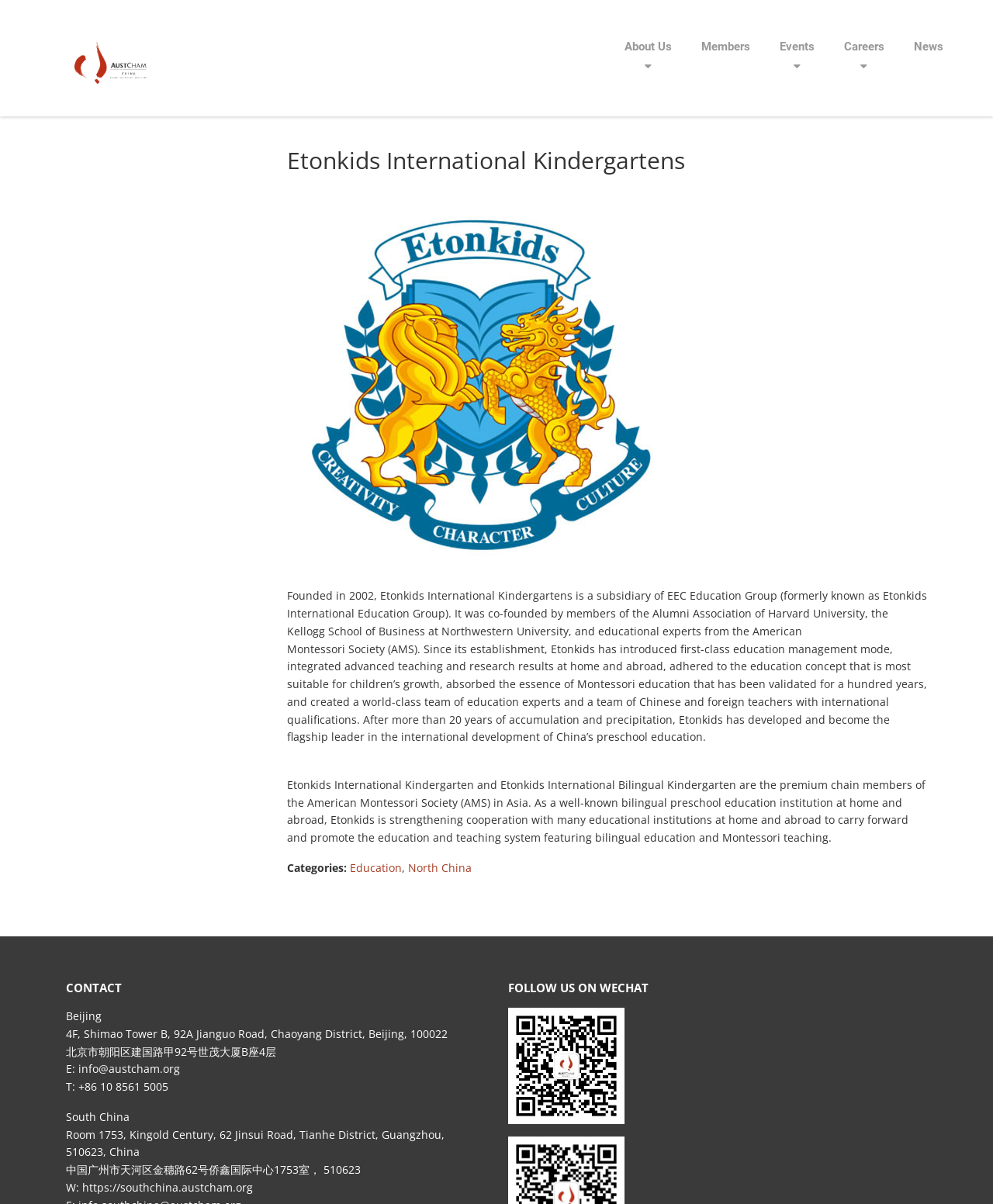Identify the bounding box for the UI element described as: "North China". The coordinates should be four float numbers between 0 and 1, i.e., [left, top, right, bottom].

[0.411, 0.715, 0.475, 0.727]